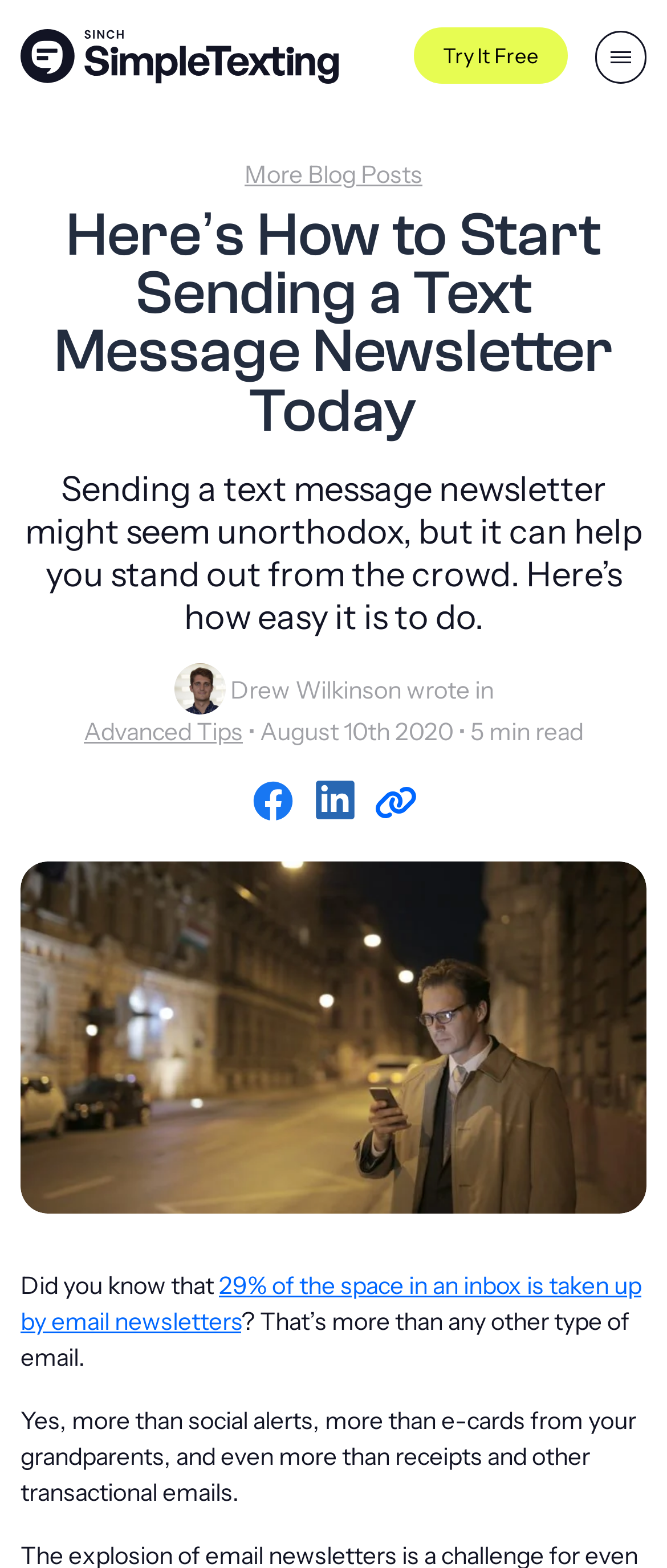Please give the bounding box coordinates of the area that should be clicked to fulfill the following instruction: "Read the article by Drew Wilkinson". The coordinates should be in the format of four float numbers from 0 to 1, i.e., [left, top, right, bottom].

[0.345, 0.43, 0.601, 0.449]